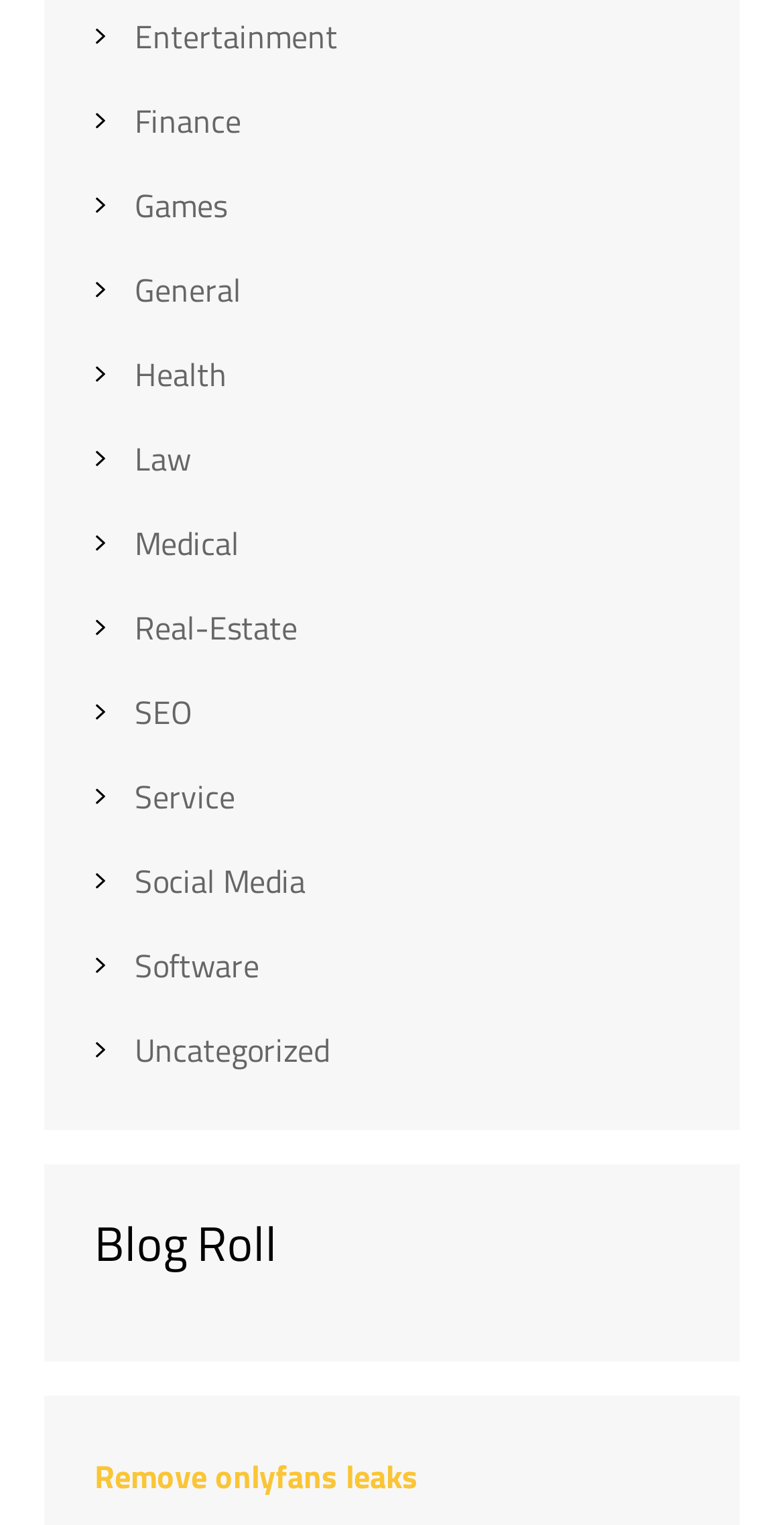Identify the bounding box coordinates of the element to click to follow this instruction: 'Visit Remove onlyfans leaks'. Ensure the coordinates are four float values between 0 and 1, provided as [left, top, right, bottom].

[0.121, 0.952, 0.533, 0.984]